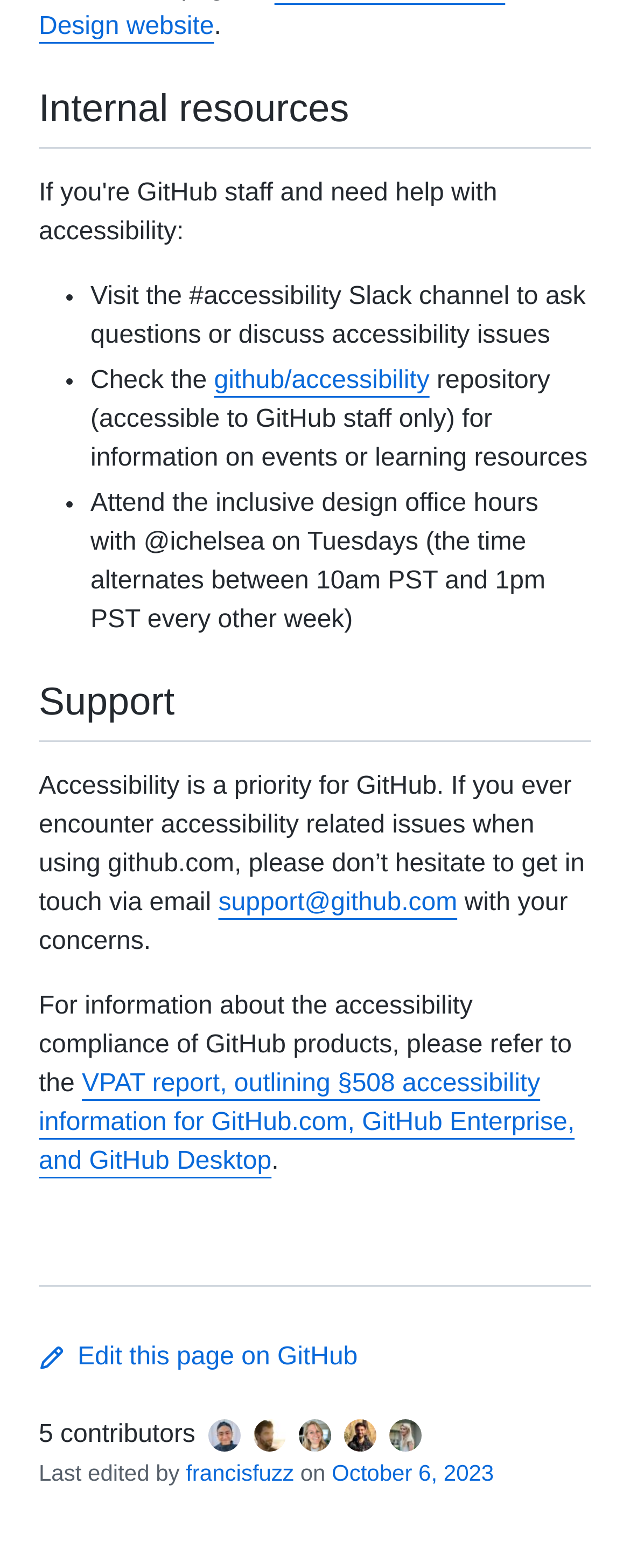What is the email address to contact for accessibility issues?
Using the image, provide a detailed and thorough answer to the question.

The email address to contact for accessibility issues is 'support@github.com' as indicated by the link element with the text 'support@github.com' at coordinates [0.347, 0.567, 0.726, 0.585].